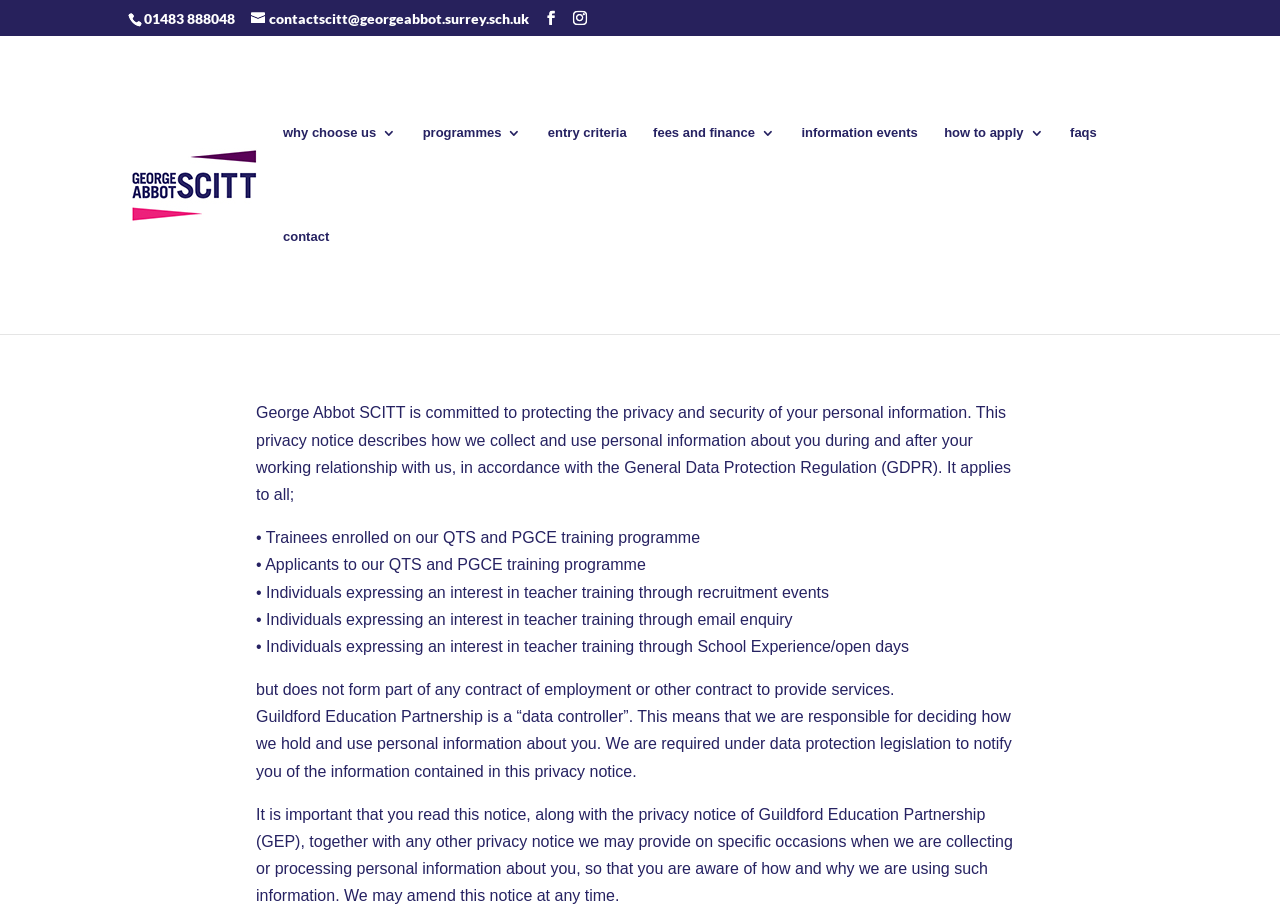Identify the bounding box coordinates of the element to click to follow this instruction: 'Visit George Abbot Training homepage'. Ensure the coordinates are four float values between 0 and 1, provided as [left, top, right, bottom].

[0.103, 0.19, 0.201, 0.208]